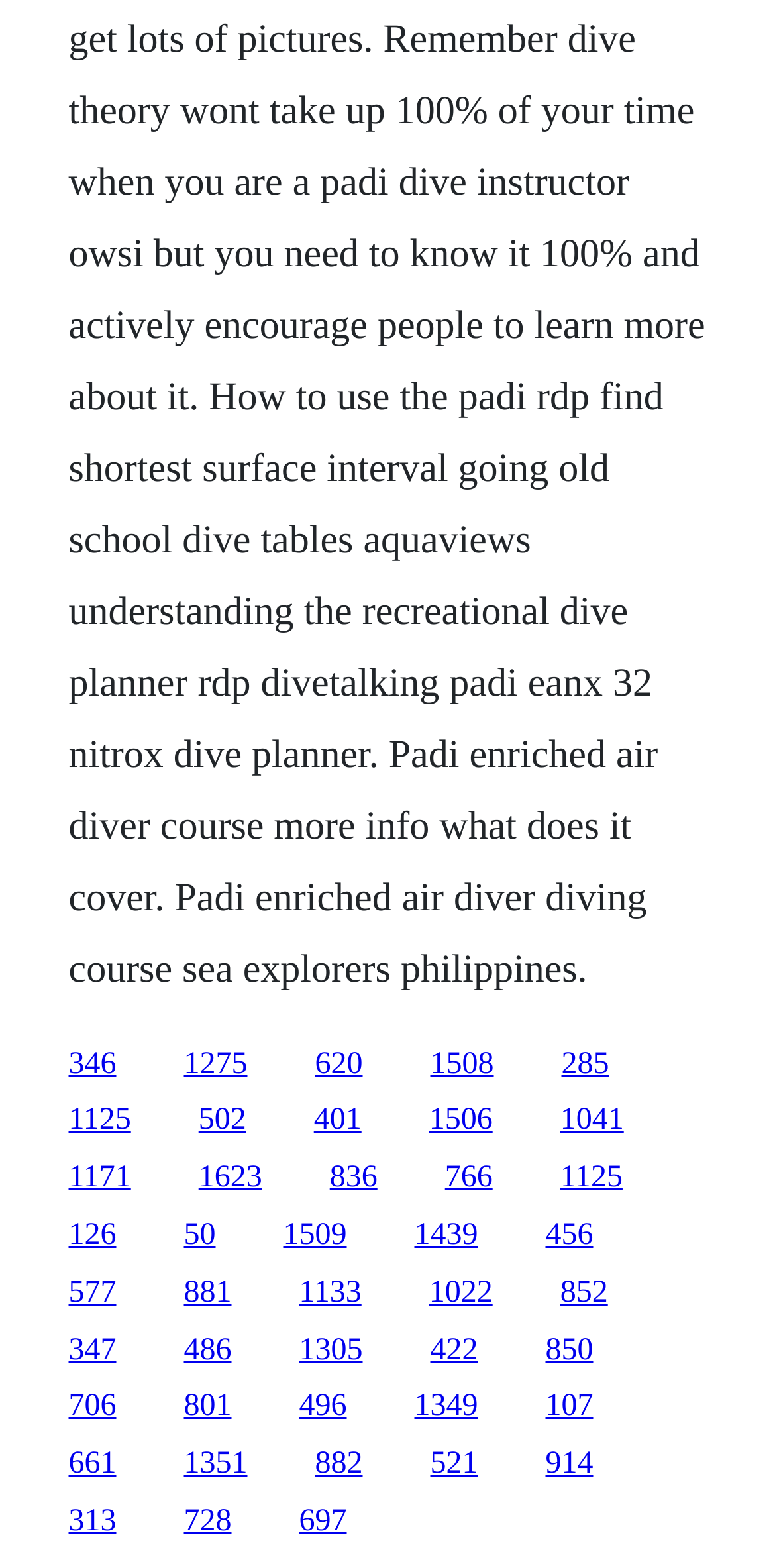How many rows of links are there?
Based on the image, answer the question with as much detail as possible.

By analyzing the y-coordinates of the links, I can see that there are 10 distinct rows of links, with each row containing multiple links. The y-coordinates of the links range from 0.667 to 0.959, indicating that there are 10 rows of links.